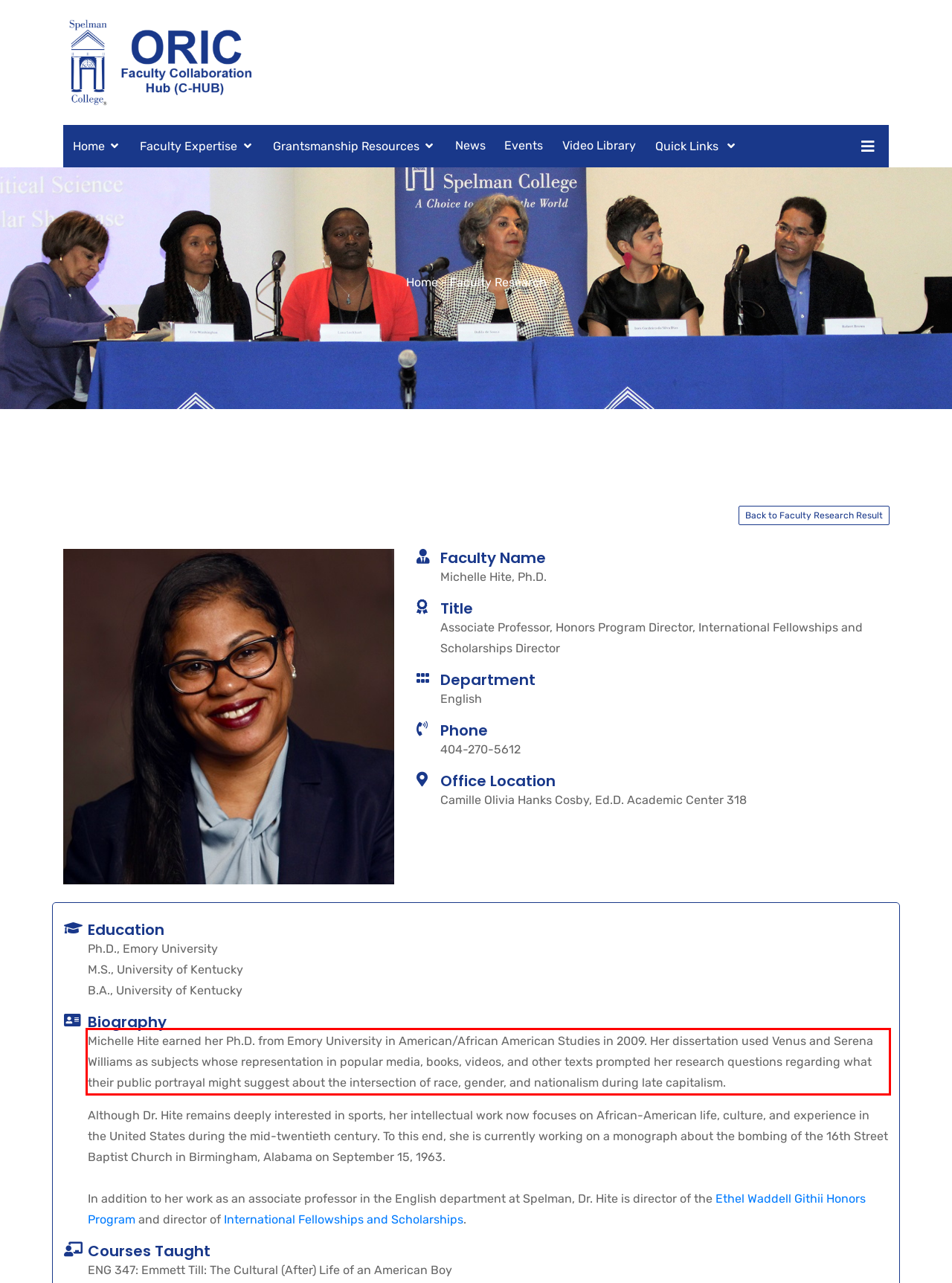Examine the screenshot of the webpage, locate the red bounding box, and generate the text contained within it.

Michelle Hite earned her Ph.D. from Emory University in American/African American Studies in 2009. Her dissertation used Venus and Serena Williams as subjects whose representation in popular media, books, videos, and other texts prompted her research questions regarding what their public portrayal might suggest about the intersection of race, gender, and nationalism during late capitalism.